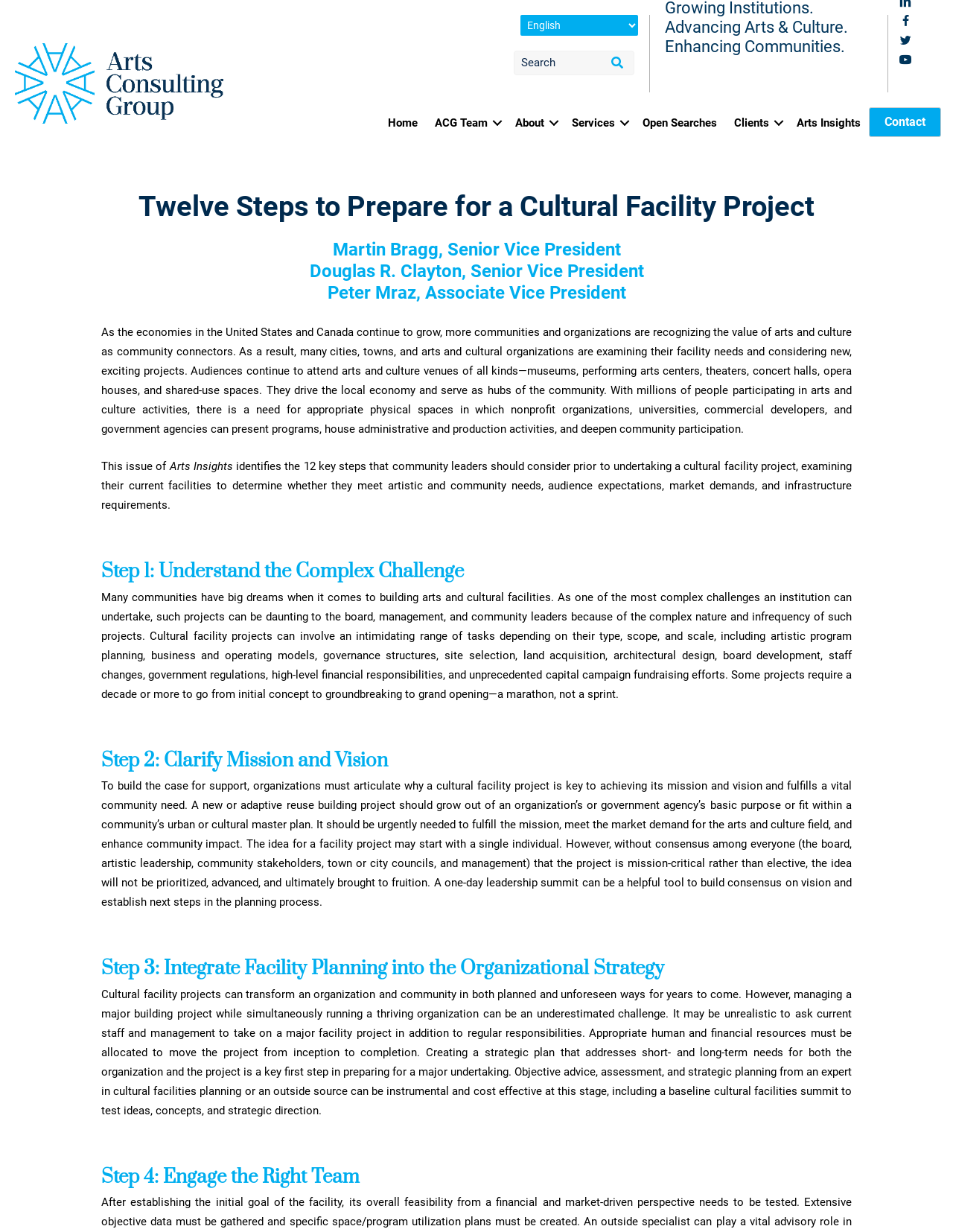What is the logo of the website?
Respond with a short answer, either a single word or a phrase, based on the image.

Arts Consulting Group